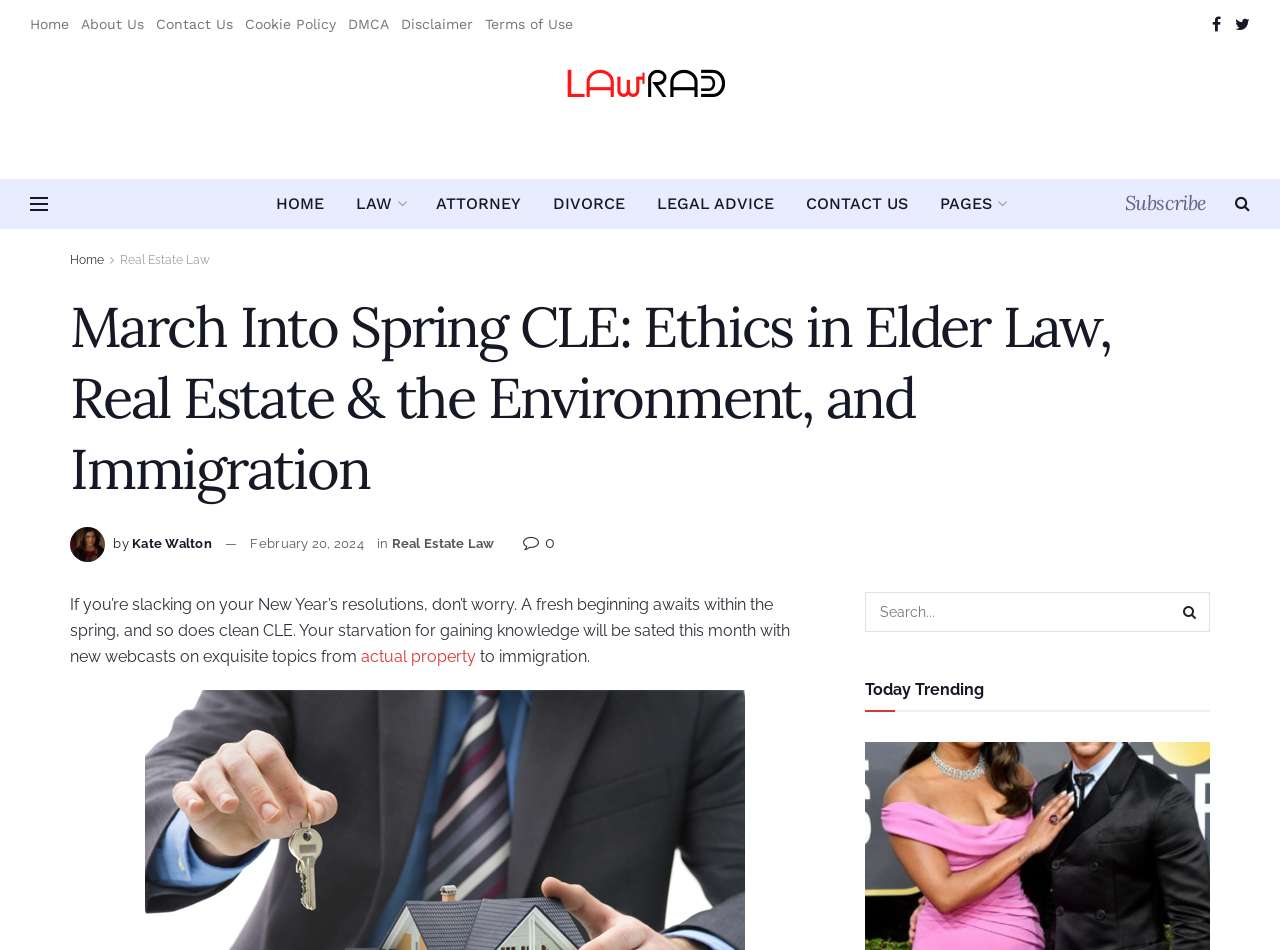Illustrate the webpage thoroughly, mentioning all important details.

The webpage appears to be a blog or news article page, with a focus on law-related topics. At the top, there is a navigation menu with links to "Home", "About Us", "Contact Us", and other pages. Below this menu, there is a prominent logo "Law Rad" with an image, and a secondary navigation menu with links to "HOME", "LAW", "ATTORNEY", "DIVORCE", "LEGAL ADVICE", "CONTACT US", and "PAGES".

The main content of the page is an article titled "March Into Spring CLE: Ethics in Elder Law, Real Estate & the Environment, and Immigration". The article is written by Kate Walton, and the publication date is February 20, 2024. The article's content is about new webcasts on various law-related topics, including real estate law and immigration.

To the right of the article, there is a search bar with a magnifying glass icon. Below the search bar, there is a section titled "Today Trending", but it does not appear to have any content.

There are several links and buttons scattered throughout the page, including a "Subscribe" link and a button with a heart icon. There are also several images, including the Law Rad logo and a profile picture of Kate Walton.